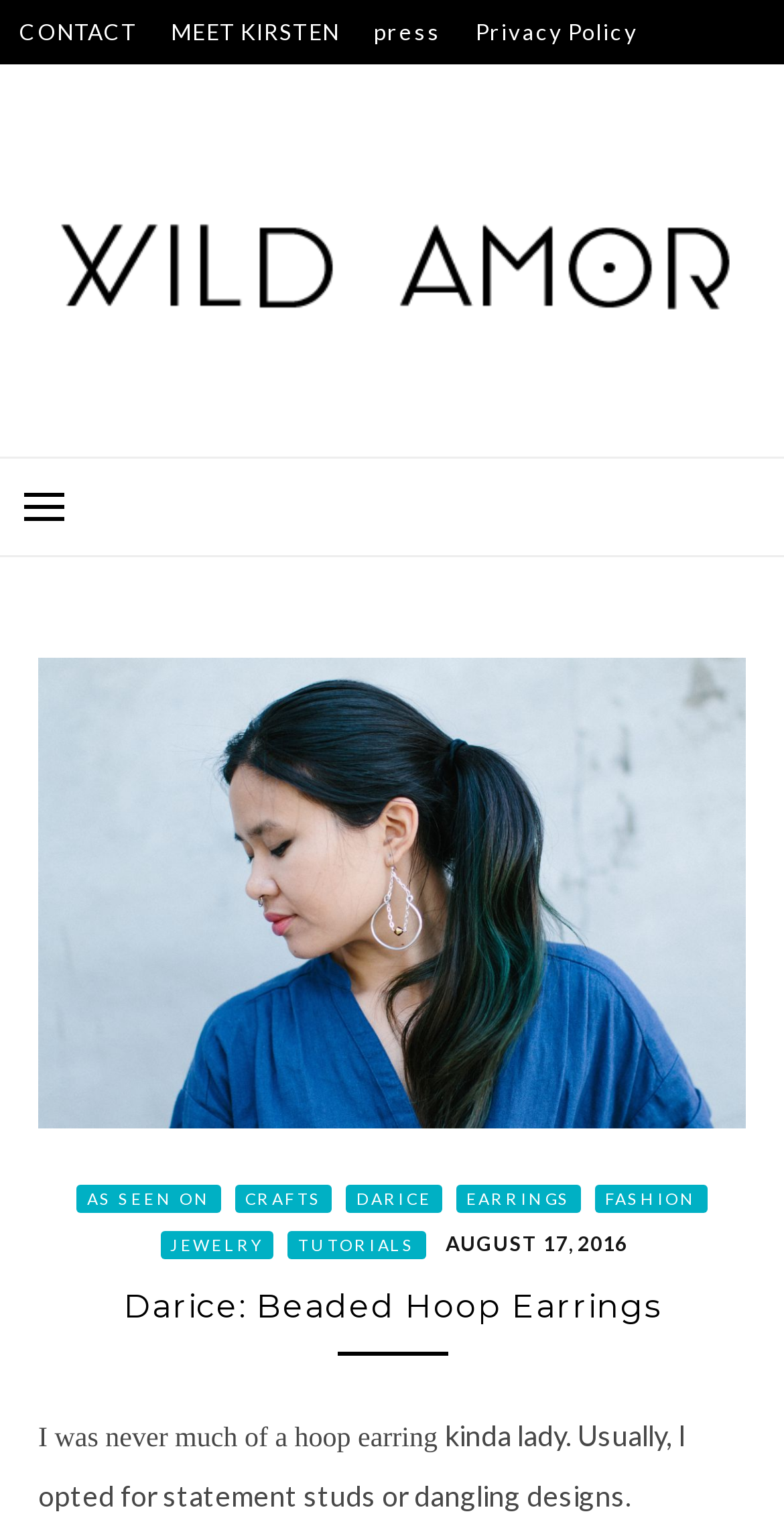Please determine the bounding box coordinates of the element's region to click in order to carry out the following instruction: "read Privacy Policy". The coordinates should be four float numbers between 0 and 1, i.e., [left, top, right, bottom].

[0.607, 0.0, 0.813, 0.042]